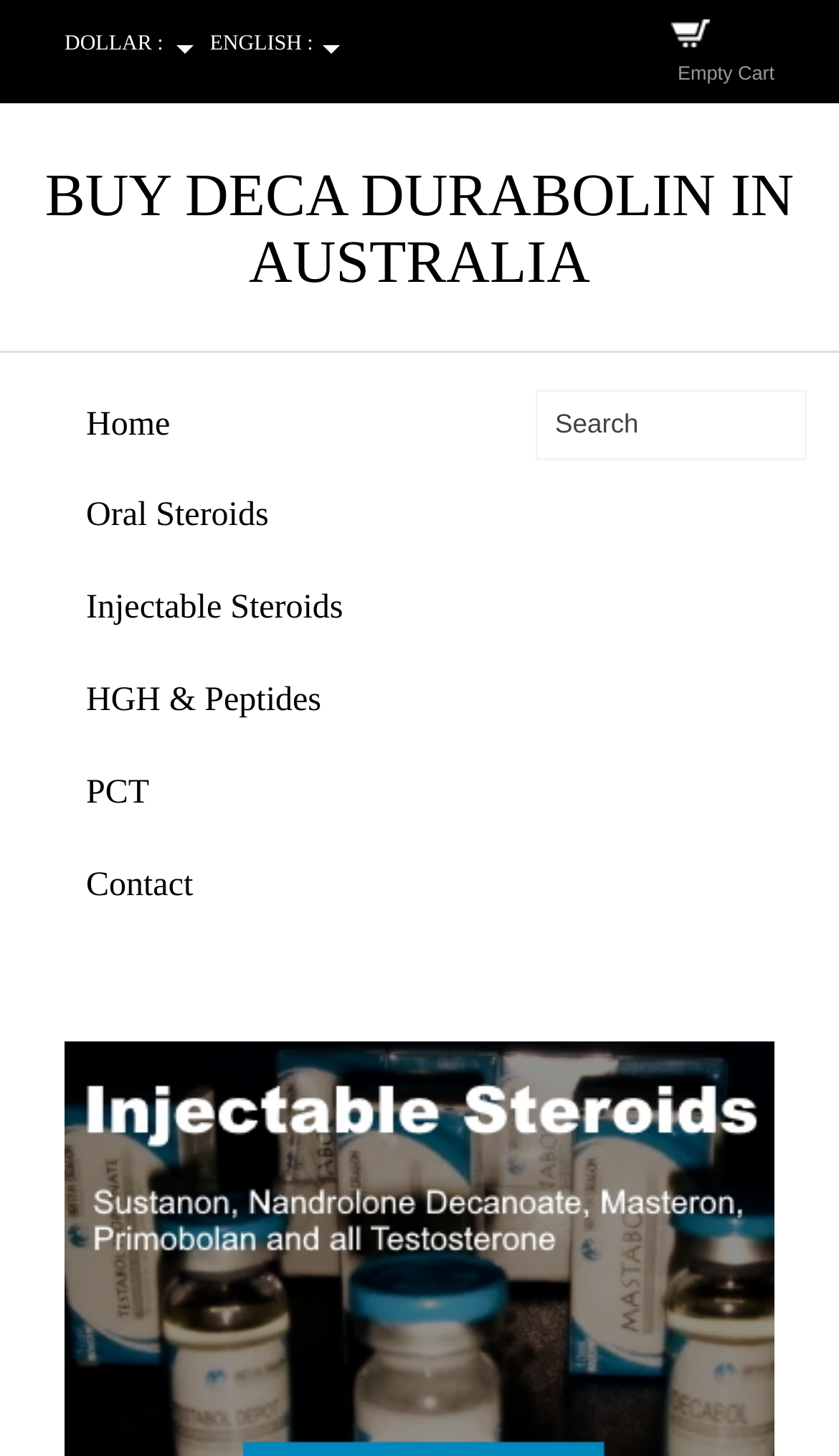Could you identify the text that serves as the heading for this webpage?

BUY DECA DURABOLIN IN AUSTRALIA